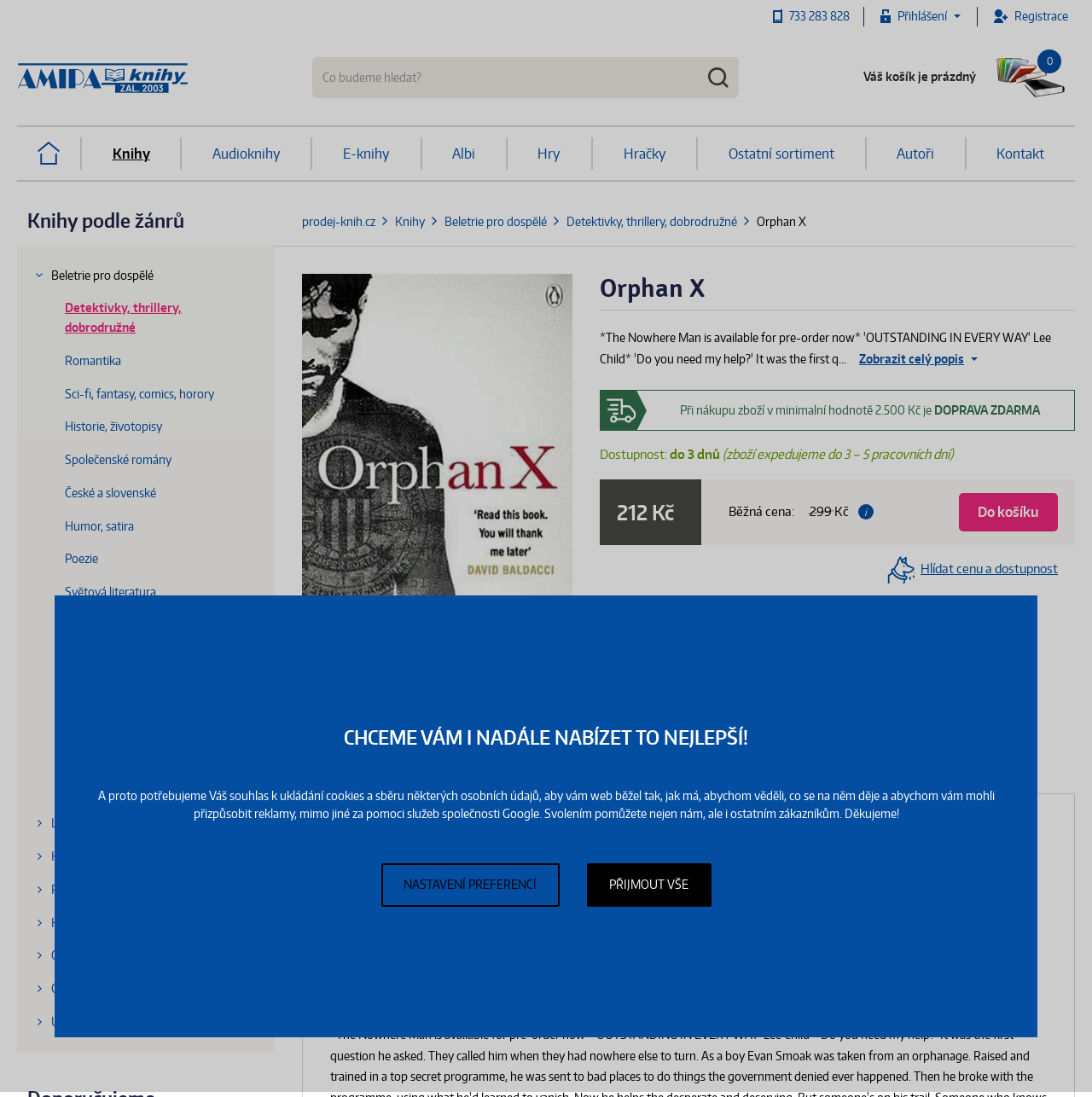What is the price of the book?
Offer a detailed and full explanation in response to the question.

I found the answer by examining the static text elements on the webpage, specifically the one with the text '212' and the adjacent text 'Kč', which indicates the price of the book.